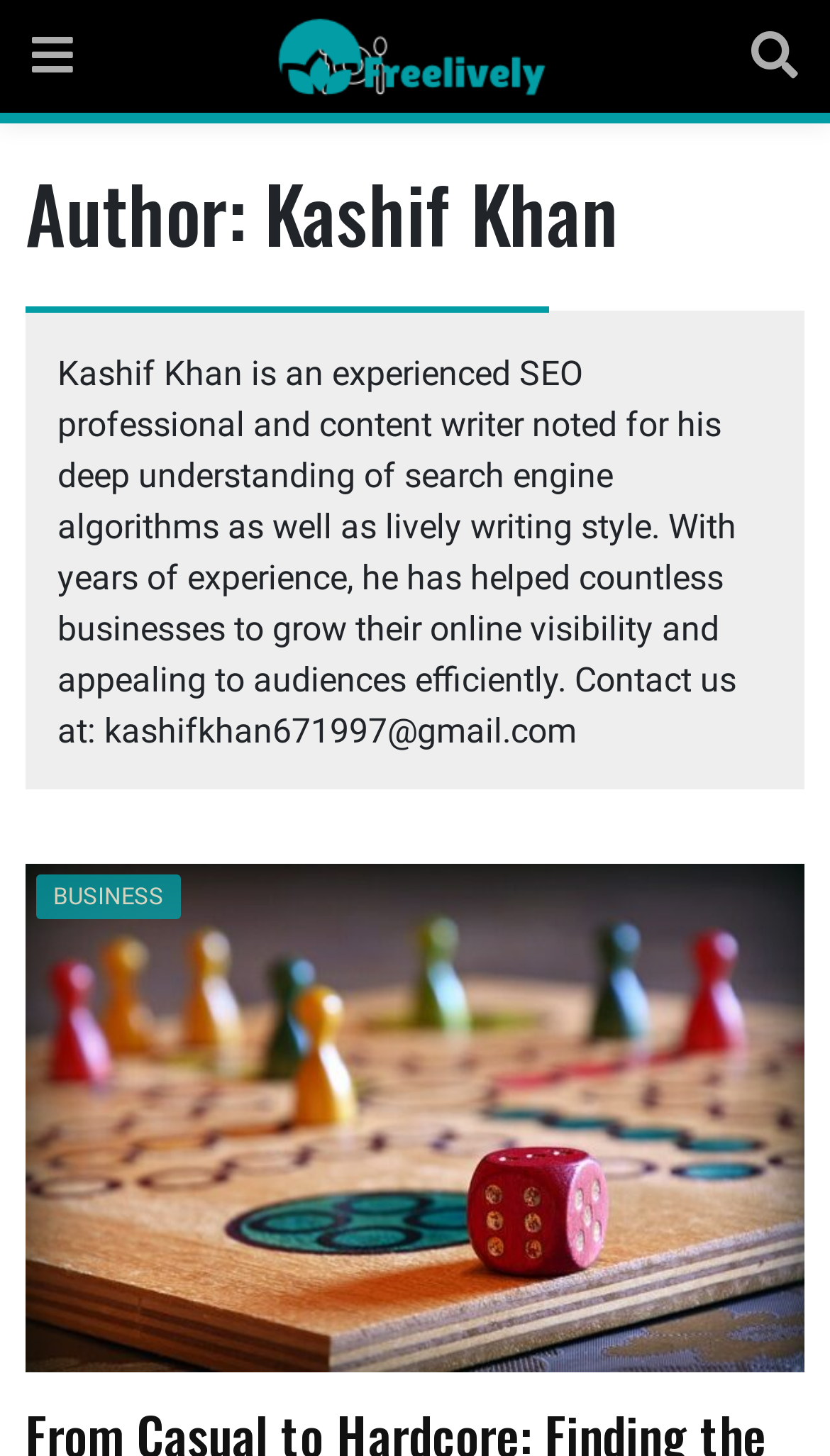Please determine the bounding box coordinates for the UI element described as: "Business".

[0.044, 0.601, 0.218, 0.632]